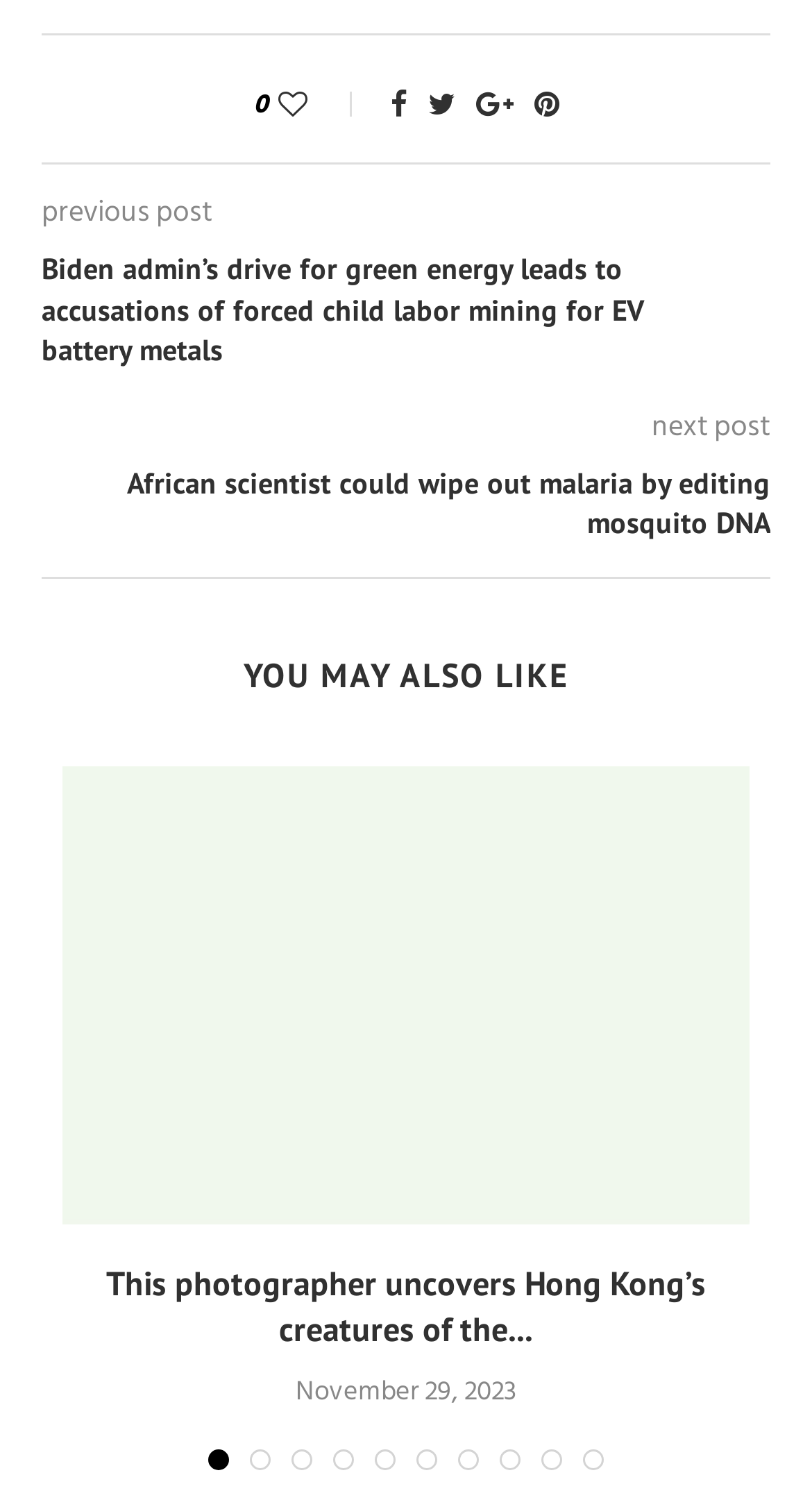Please determine the bounding box coordinates for the element with the description: "Pinterest".

[0.658, 0.056, 0.688, 0.088]